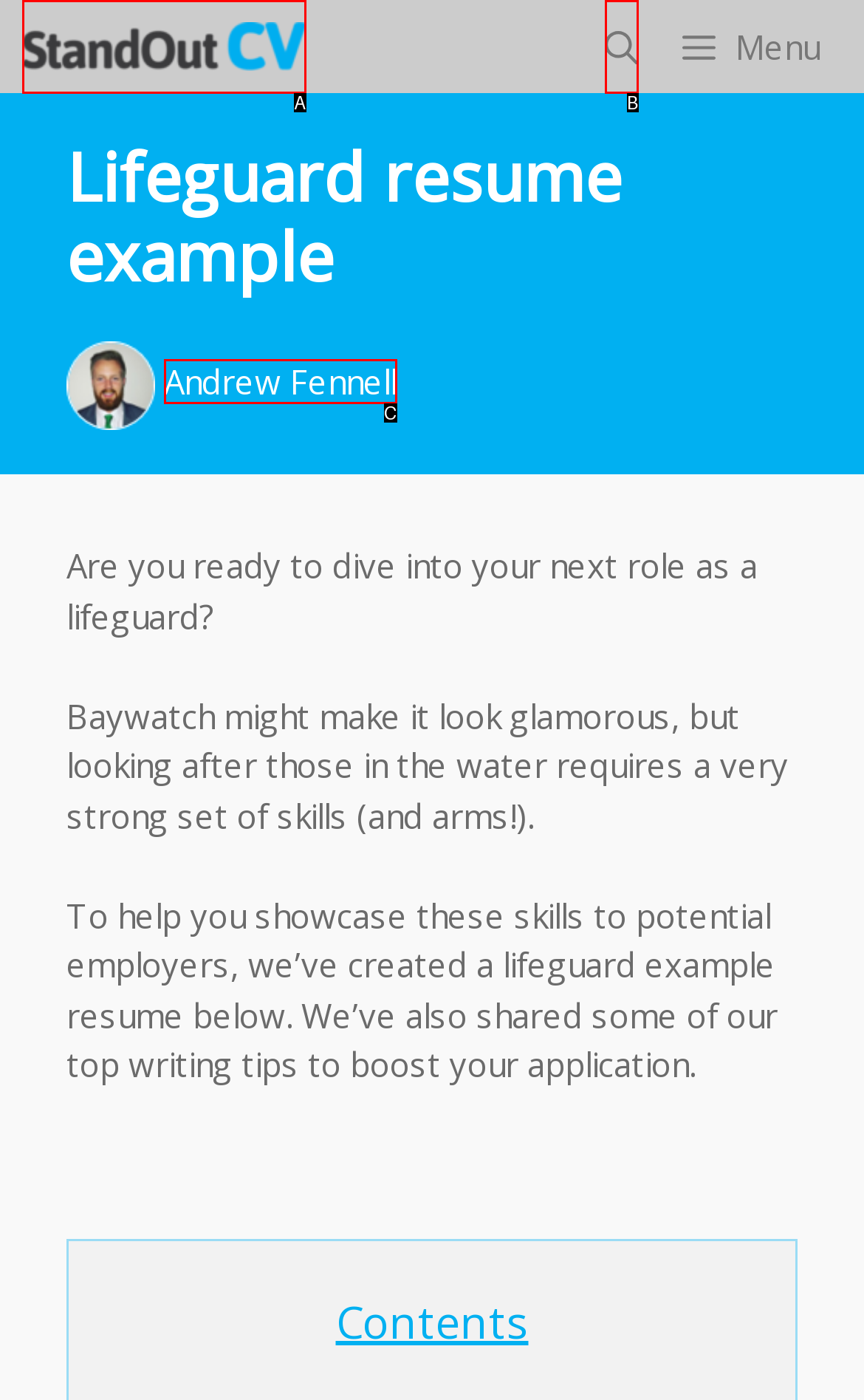Identify the option that best fits this description: aria-label="Open Search Bar"
Answer with the appropriate letter directly.

B